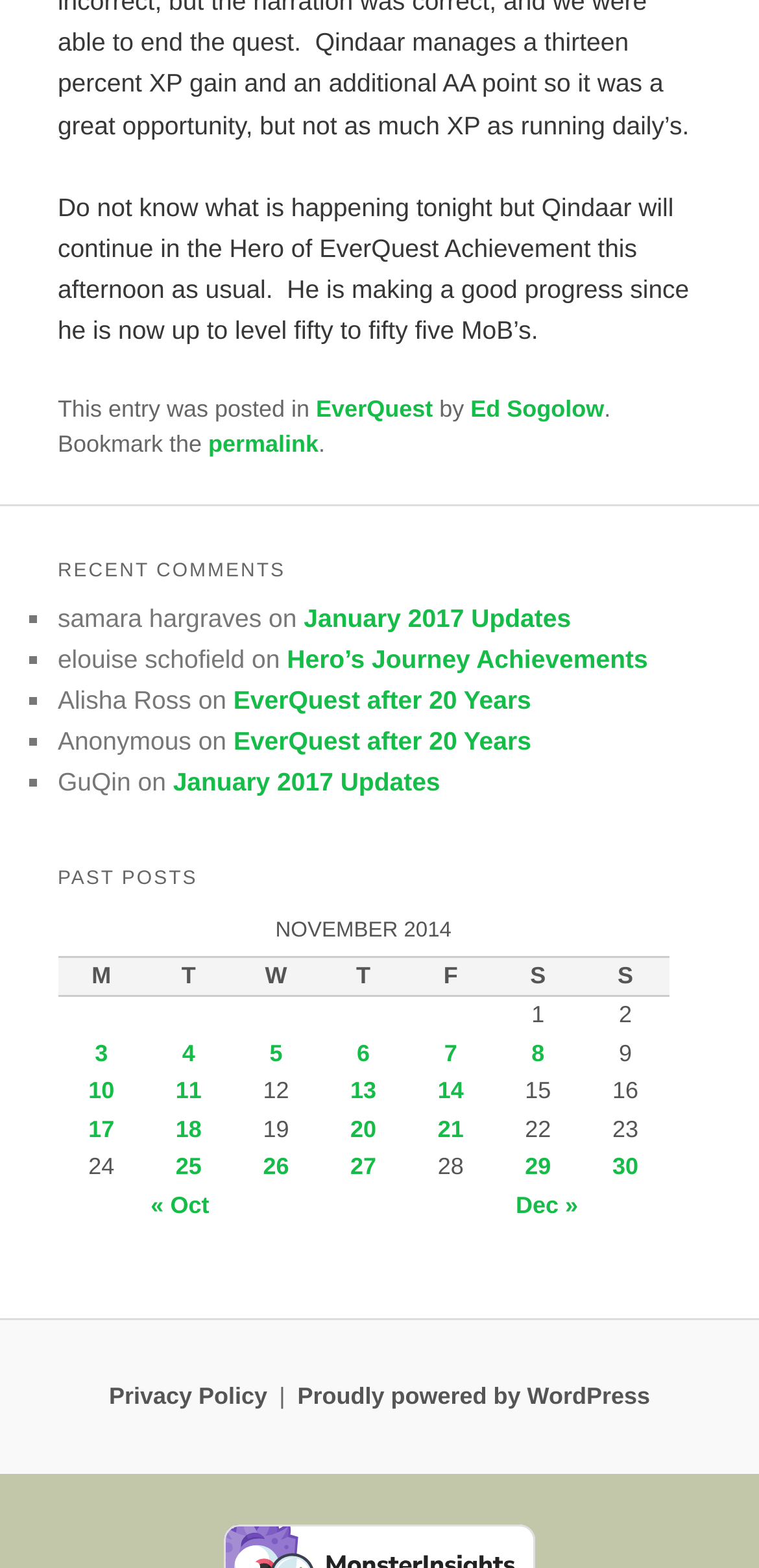Can you give a detailed response to the following question using the information from the image? How many columns are in the table for November 2014 posts?

The answer can be found in the table element, which has 7 column headers labeled M, T, W, T, F, S, and S.